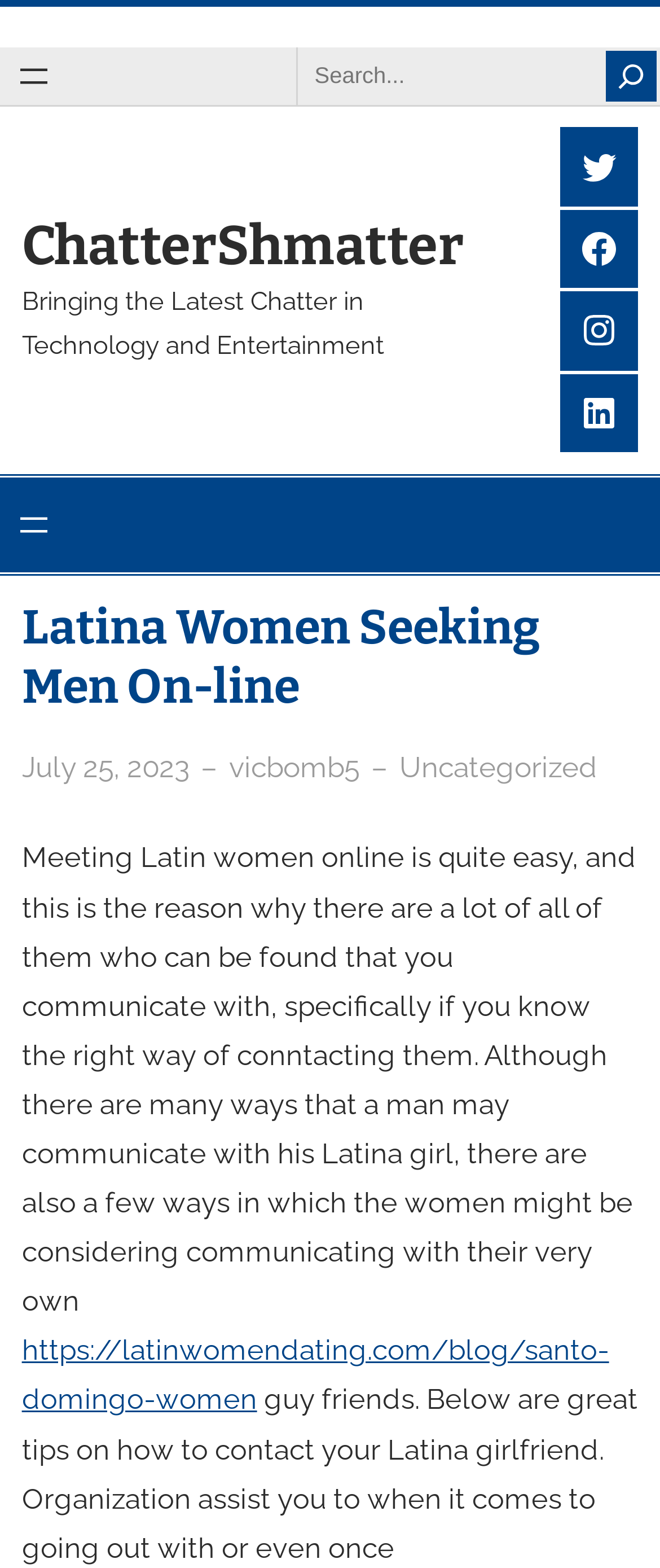Please find the bounding box coordinates of the section that needs to be clicked to achieve this instruction: "Read more about the F-16".

None